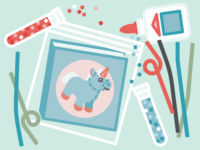Answer the question with a single word or phrase: 
What is the purpose of the 'Grab and Go Kit'?

Fostering creativity